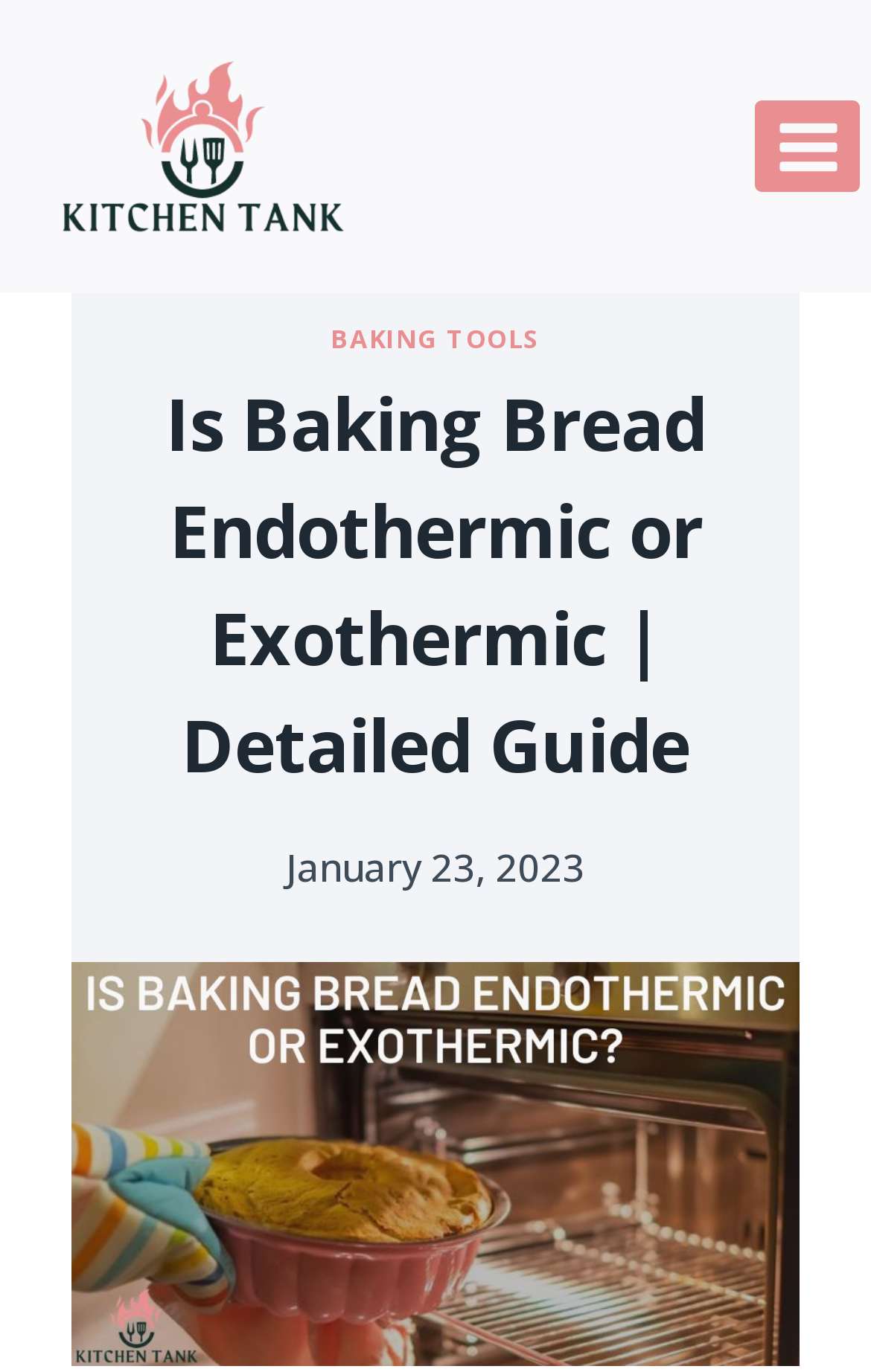Using the provided element description "Baking tools", determine the bounding box coordinates of the UI element.

[0.38, 0.234, 0.62, 0.258]